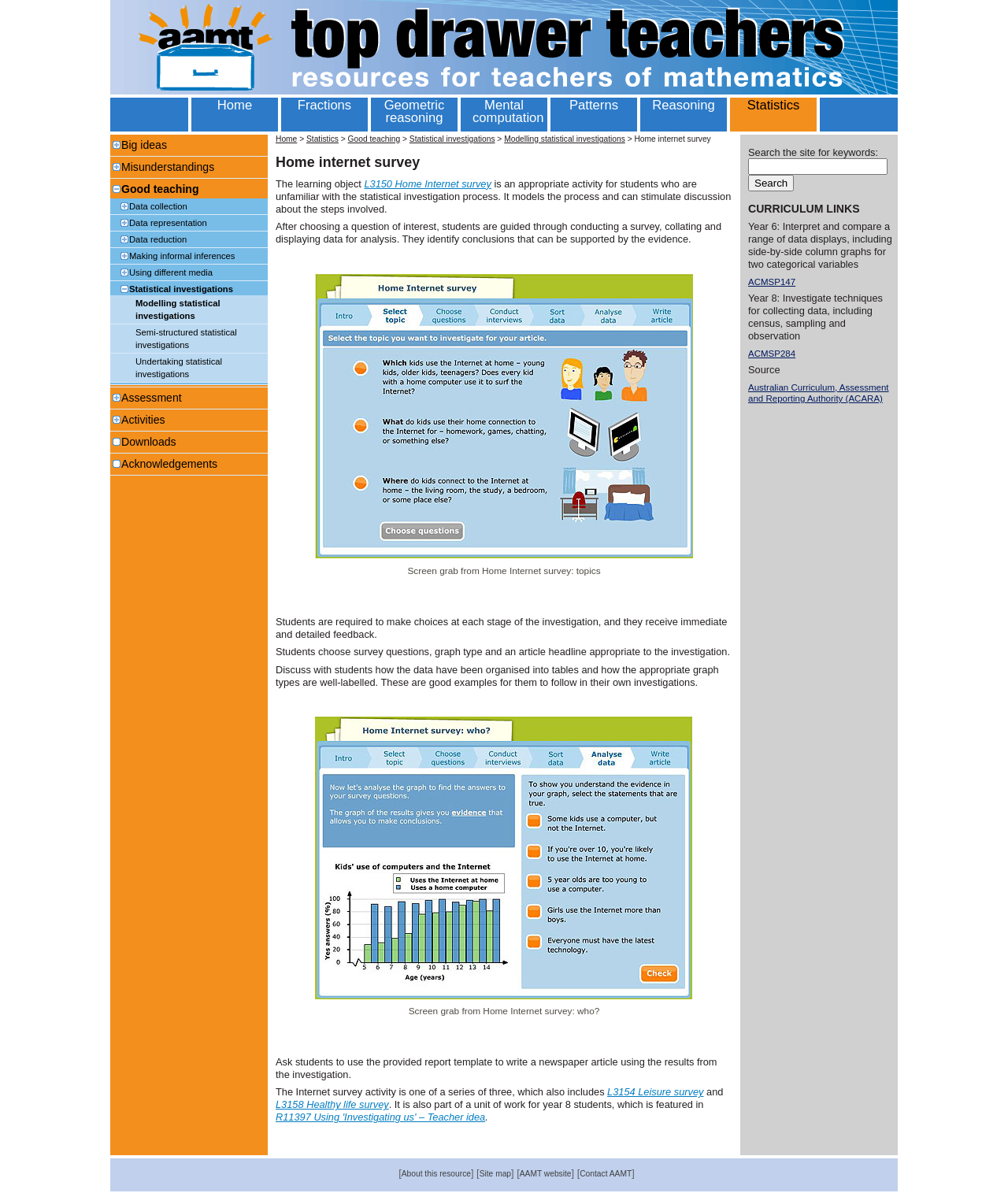Locate the bounding box coordinates of the region to be clicked to comply with the following instruction: "View the 'L3150 Home Internet survey' resource". The coordinates must be four float numbers between 0 and 1, in the form [left, top, right, bottom].

[0.361, 0.149, 0.487, 0.159]